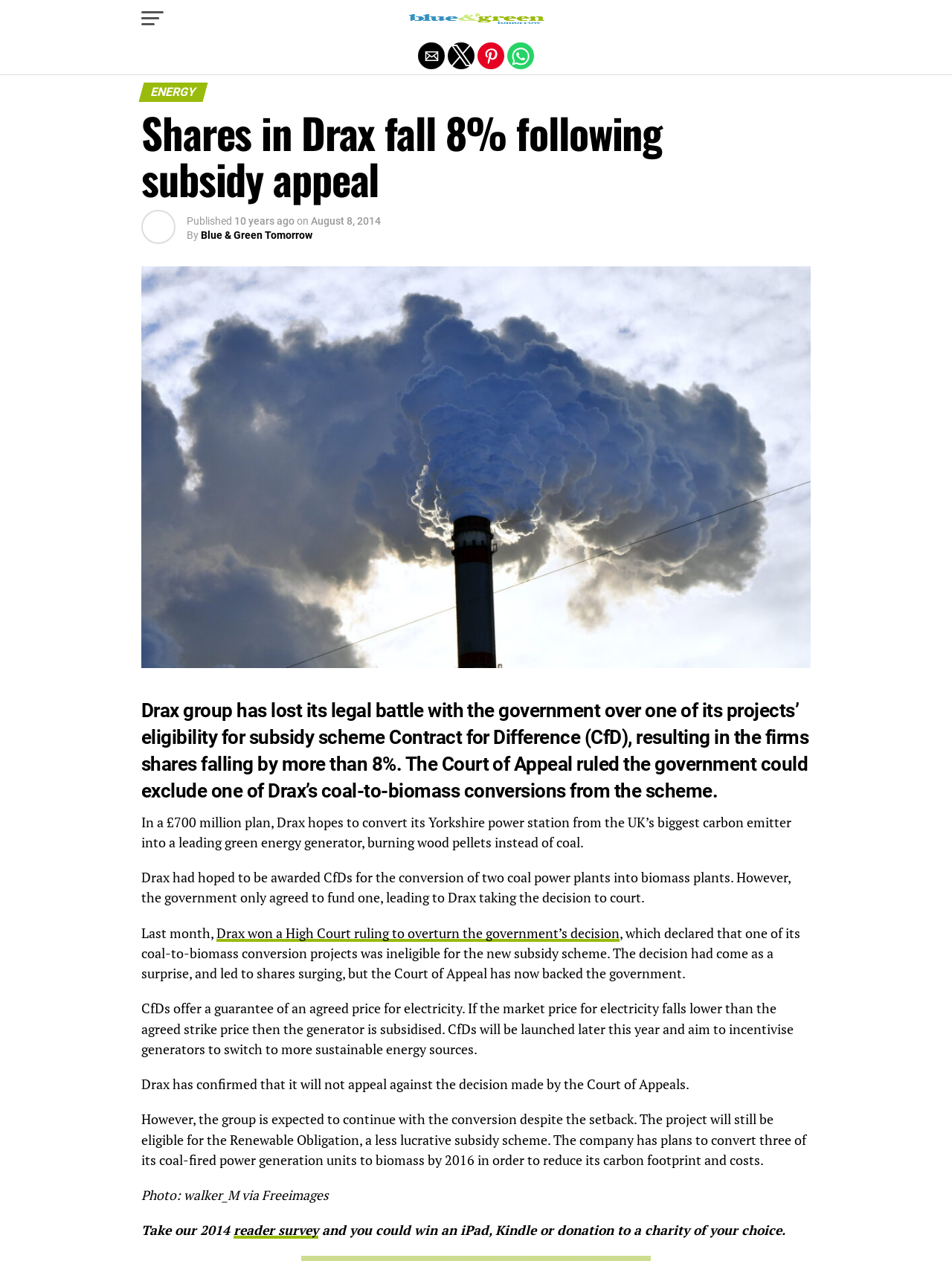Find the main header of the webpage and produce its text content.

Shares in Drax fall 8% following subsidy appeal